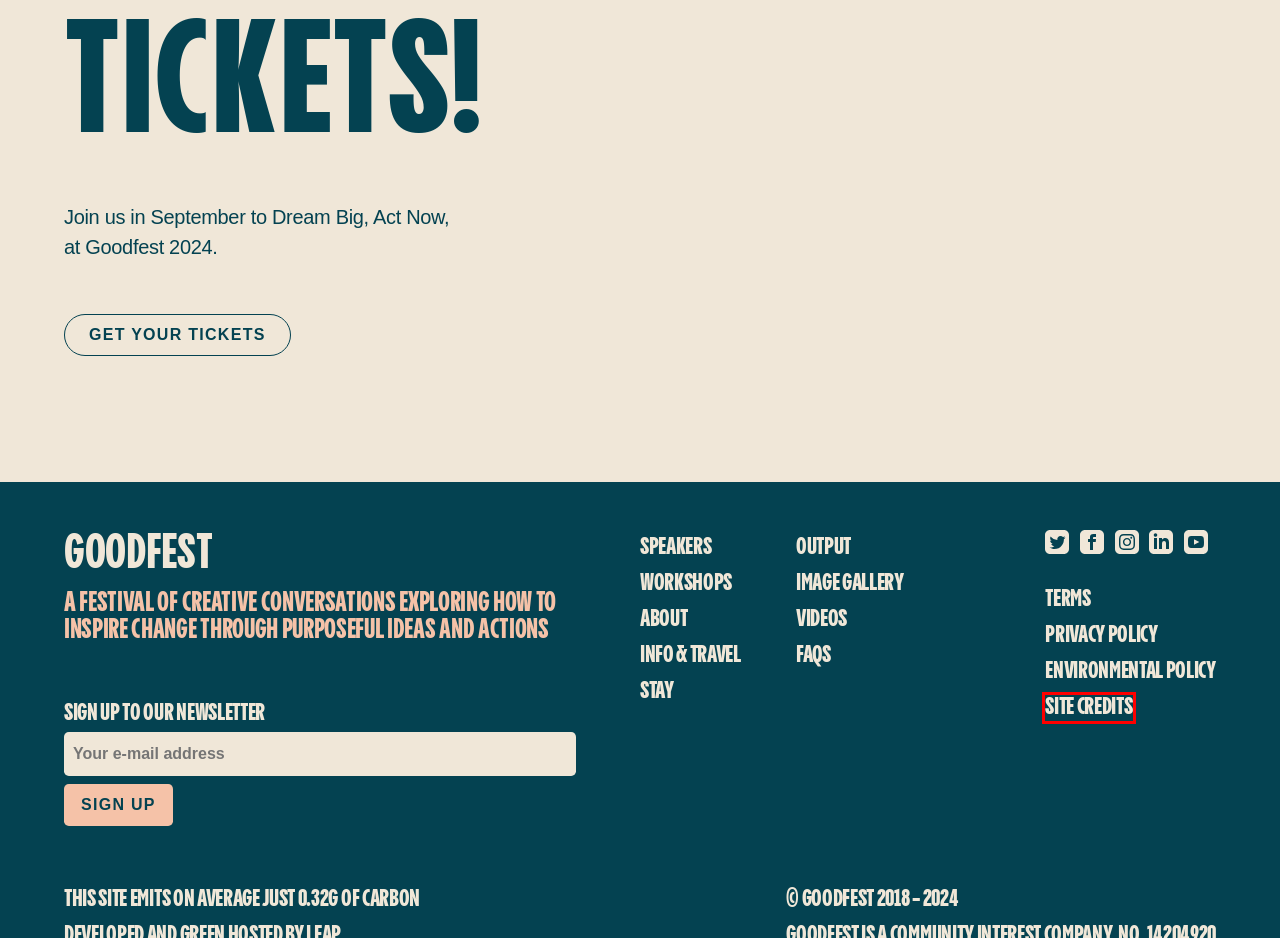Examine the screenshot of a webpage featuring a red bounding box and identify the best matching webpage description for the new page that results from clicking the element within the box. Here are the options:
A. Gallery – Goodfest Cornwall
B. Environmental policy – Goodfest Cornwall
C. Info & Travel – Goodfest Cornwall
D. Privacy Policy – Goodfest Cornwall
E. Partners – Goodfest Cornwall
F. Site credits – Goodfest Cornwall
G. FAQs – Goodfest Cornwall
H. Terms – Goodfest Cornwall

F